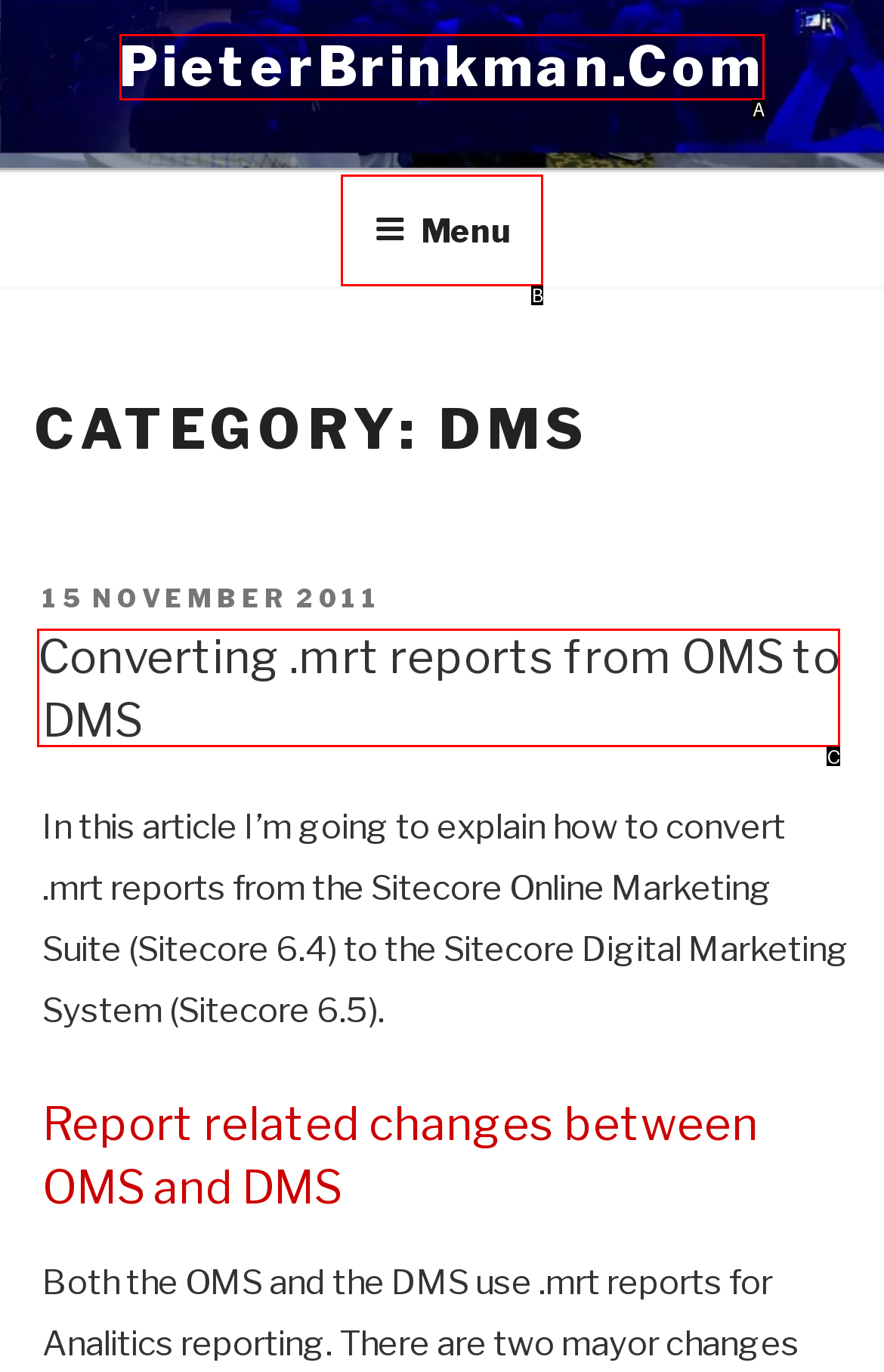Using the element description: PieterBrinkman.com, select the HTML element that matches best. Answer with the letter of your choice.

A